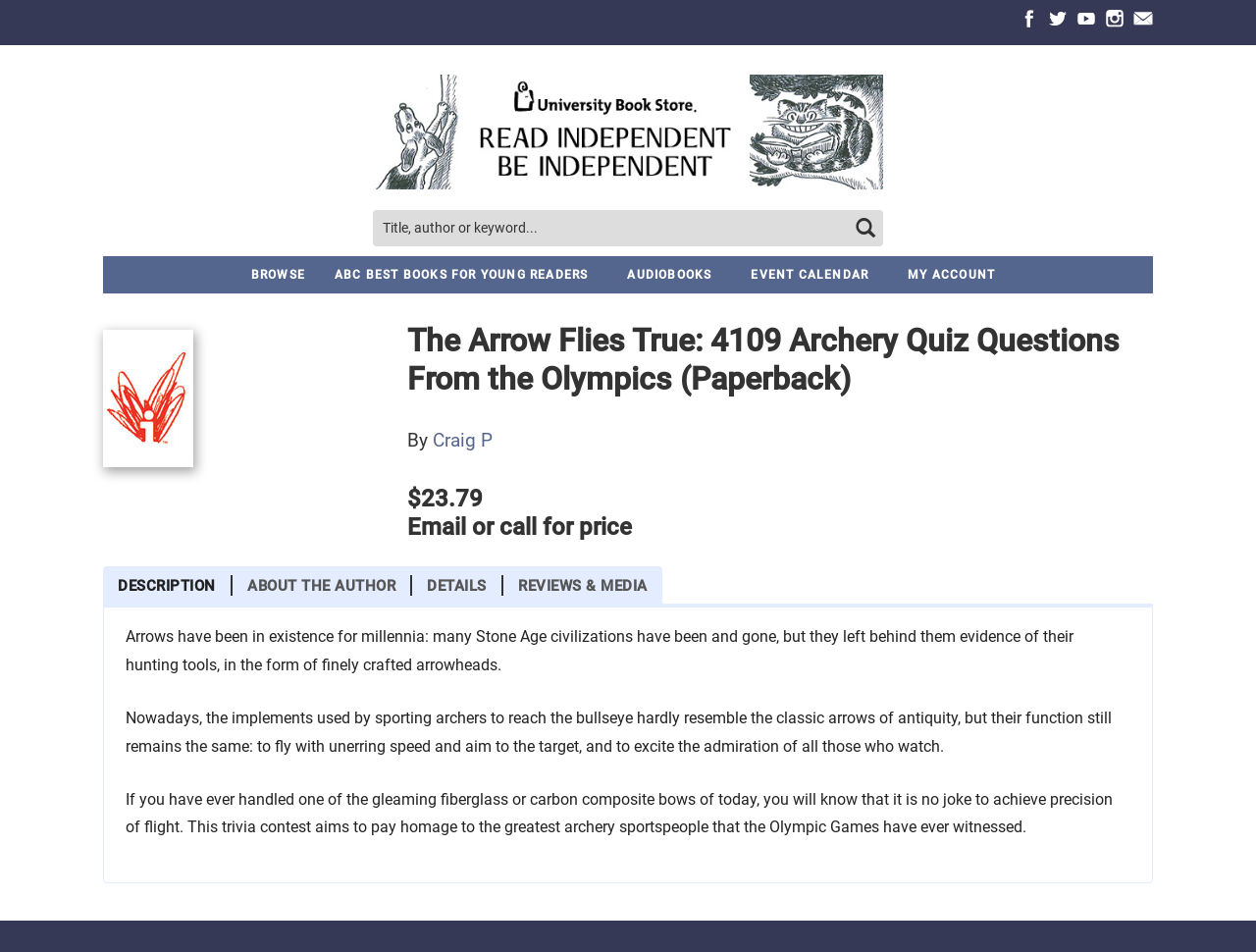What is the function of the archery tools?
Look at the image and respond with a one-word or short-phrase answer.

to fly with unerring speed and aim to the target